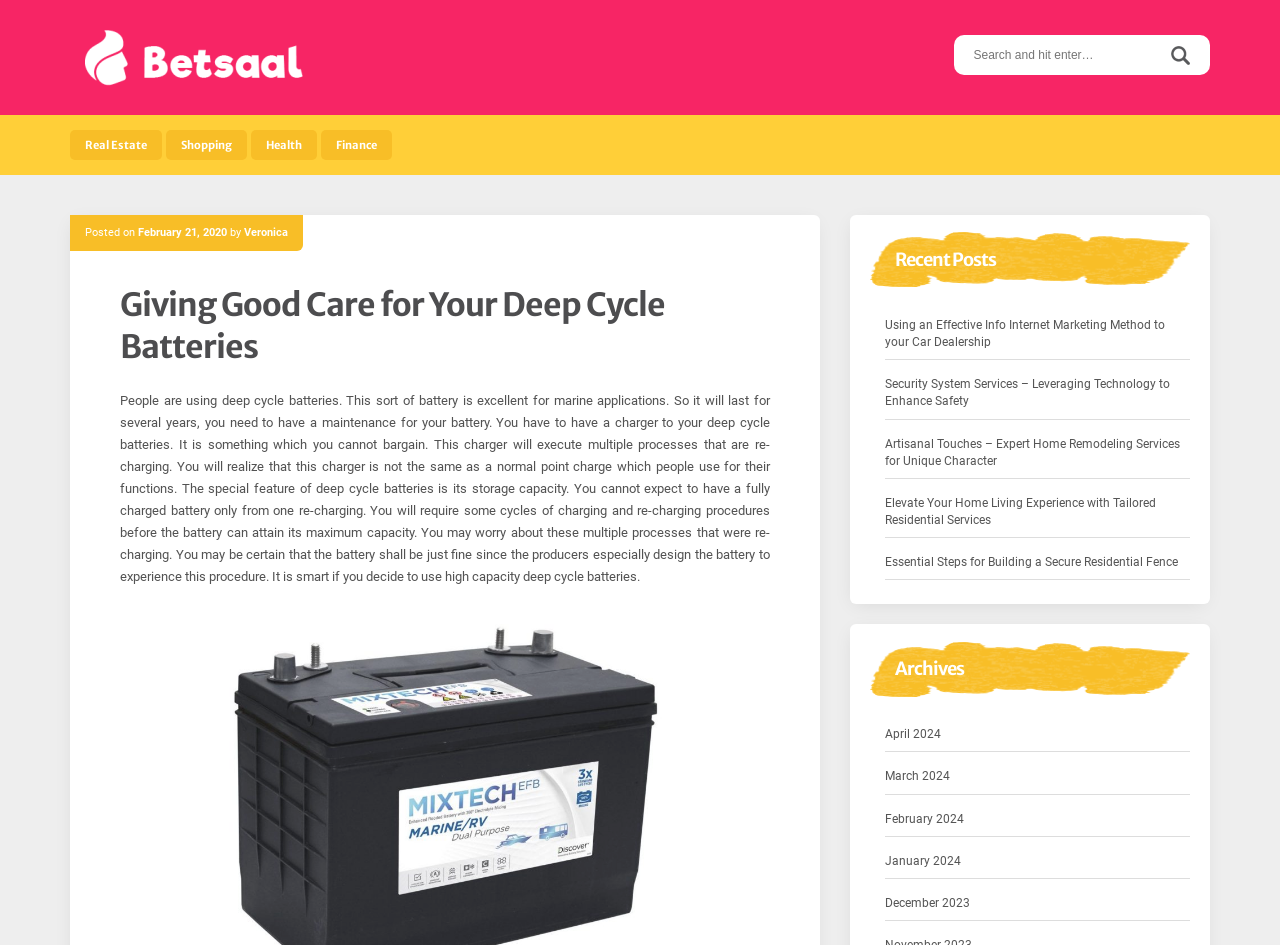Locate the bounding box coordinates of the segment that needs to be clicked to meet this instruction: "Read about Giving Good Care for Your Deep Cycle Batteries".

[0.094, 0.302, 0.602, 0.39]